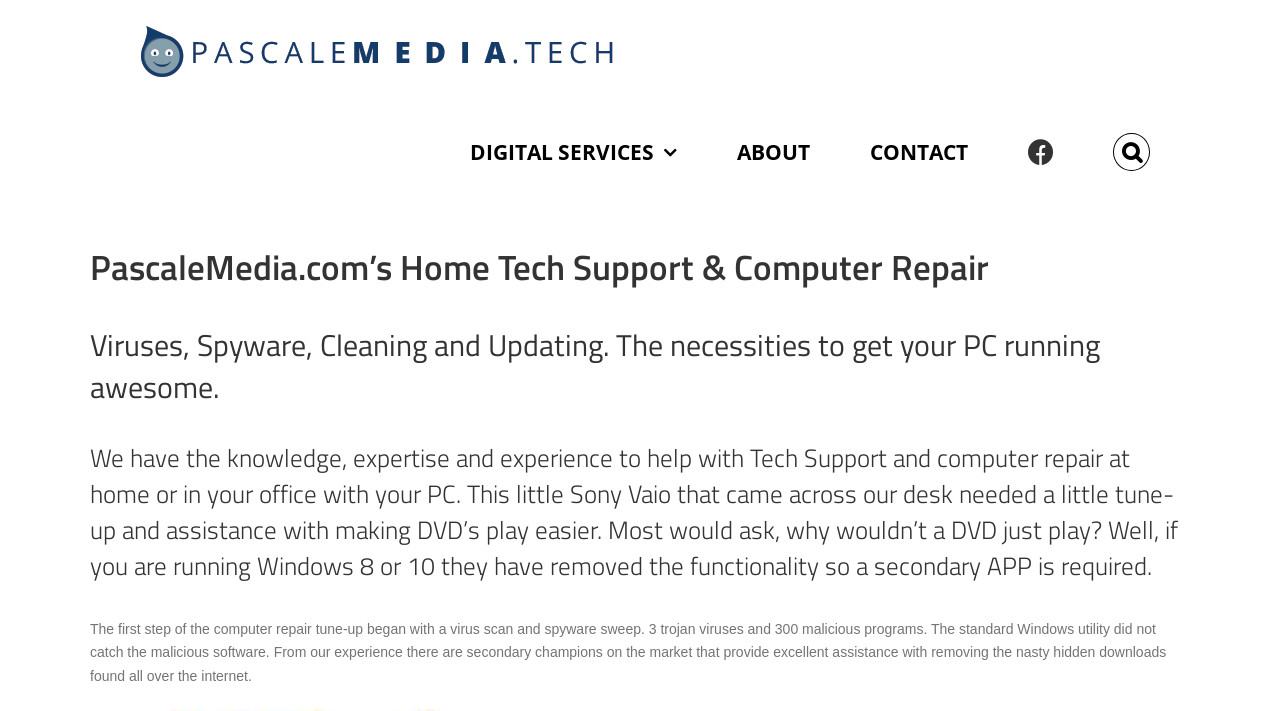Given the description of a UI element: "ABOUT", identify the bounding box coordinates of the matching element in the webpage screenshot.

[0.576, 0.145, 0.633, 0.262]